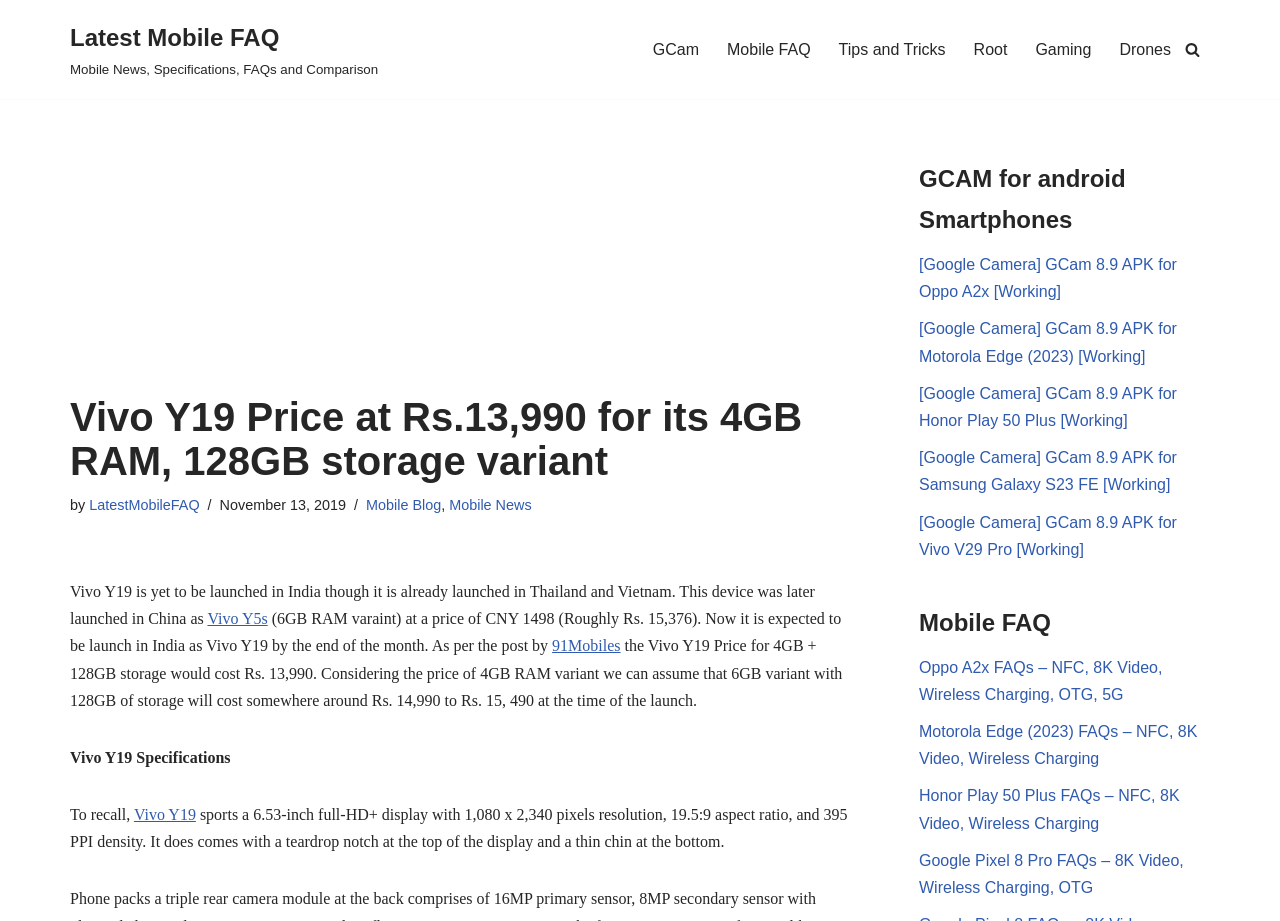What is the storage capacity of Vivo Y19's 4GB RAM variant?
Use the information from the image to give a detailed answer to the question.

The webpage provides information about the Vivo Y19's price and storage capacity. According to the text, the 4GB RAM variant of Vivo Y19 has 128GB of storage.